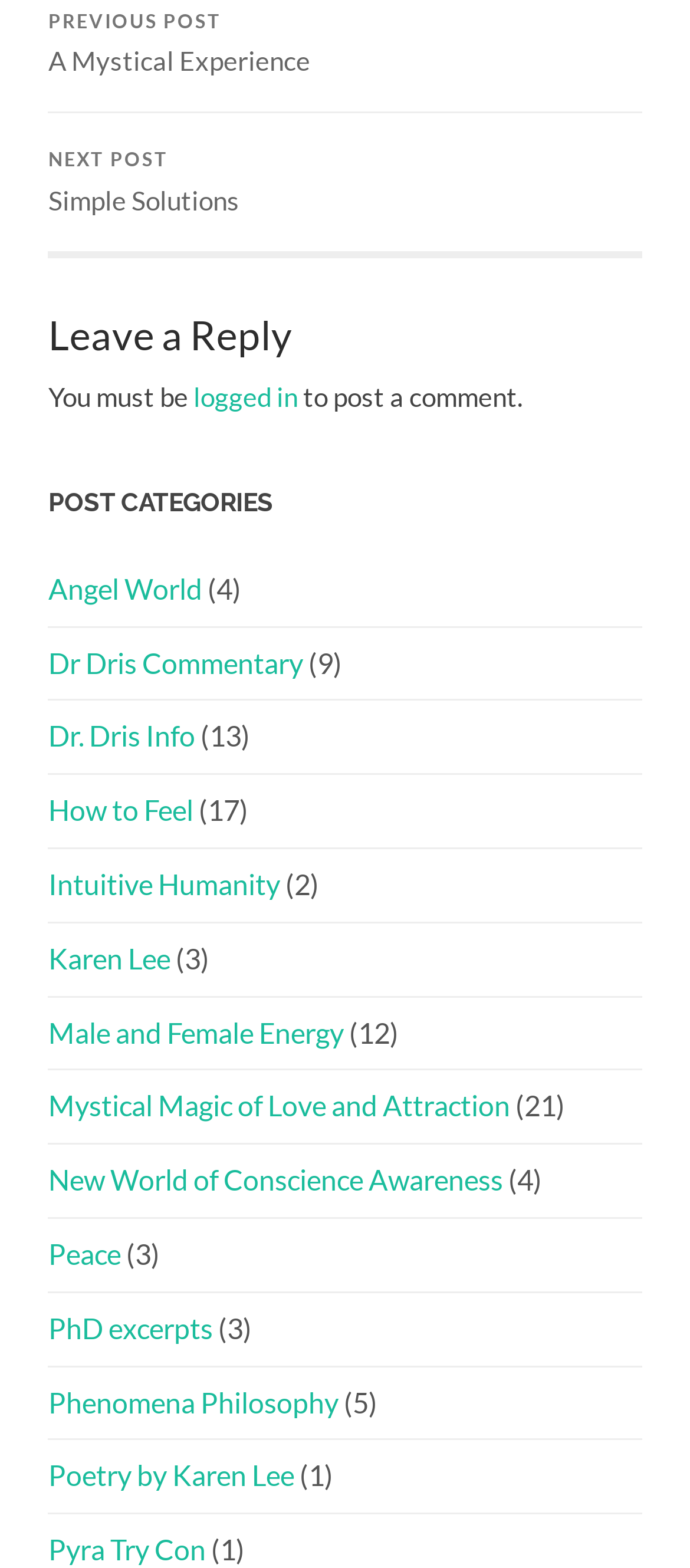Find the bounding box coordinates of the element I should click to carry out the following instruction: "Click on Angel World".

[0.07, 0.364, 0.293, 0.386]